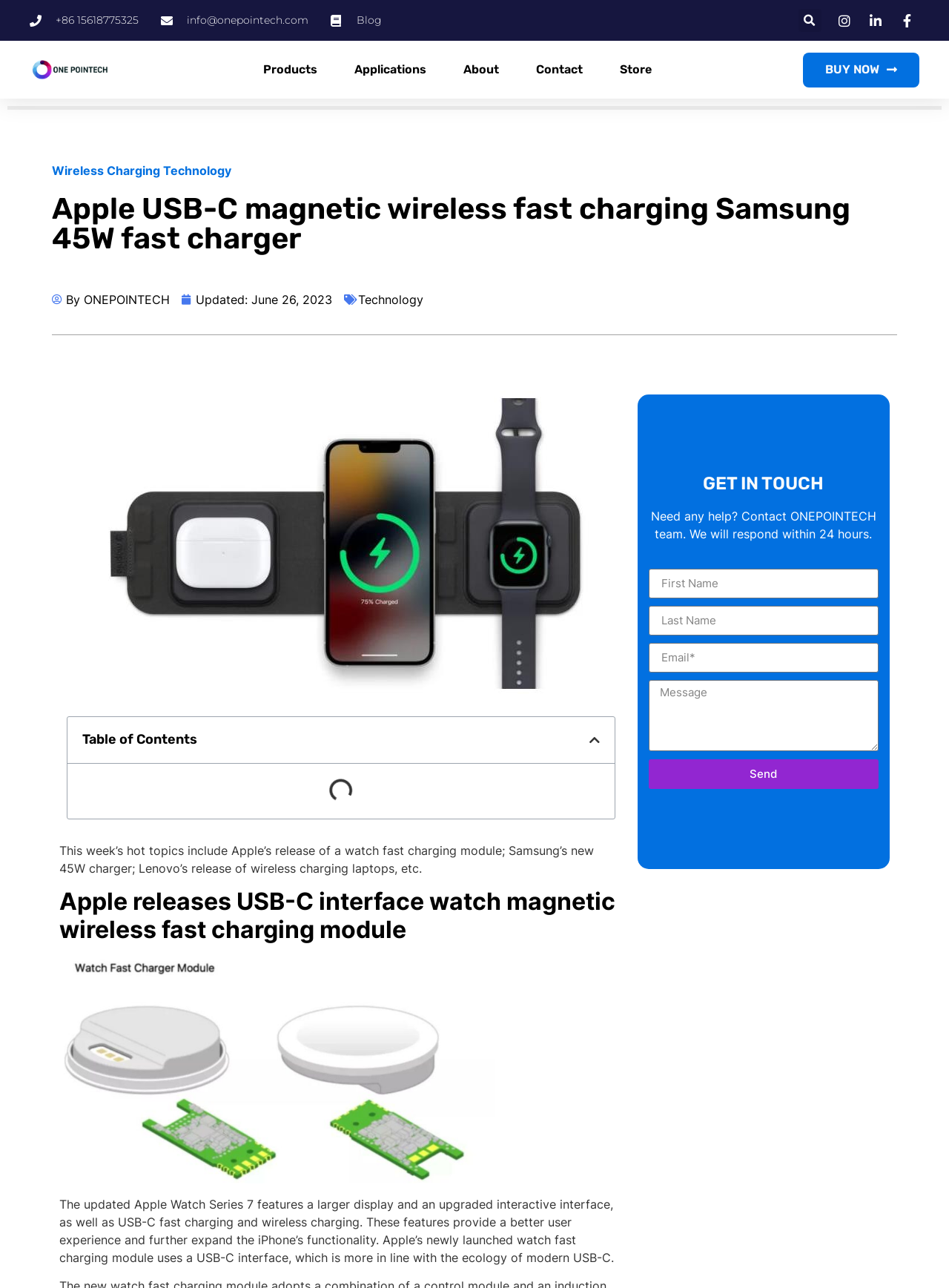Please indicate the bounding box coordinates of the element's region to be clicked to achieve the instruction: "Buy now". Provide the coordinates as four float numbers between 0 and 1, i.e., [left, top, right, bottom].

[0.846, 0.041, 0.969, 0.068]